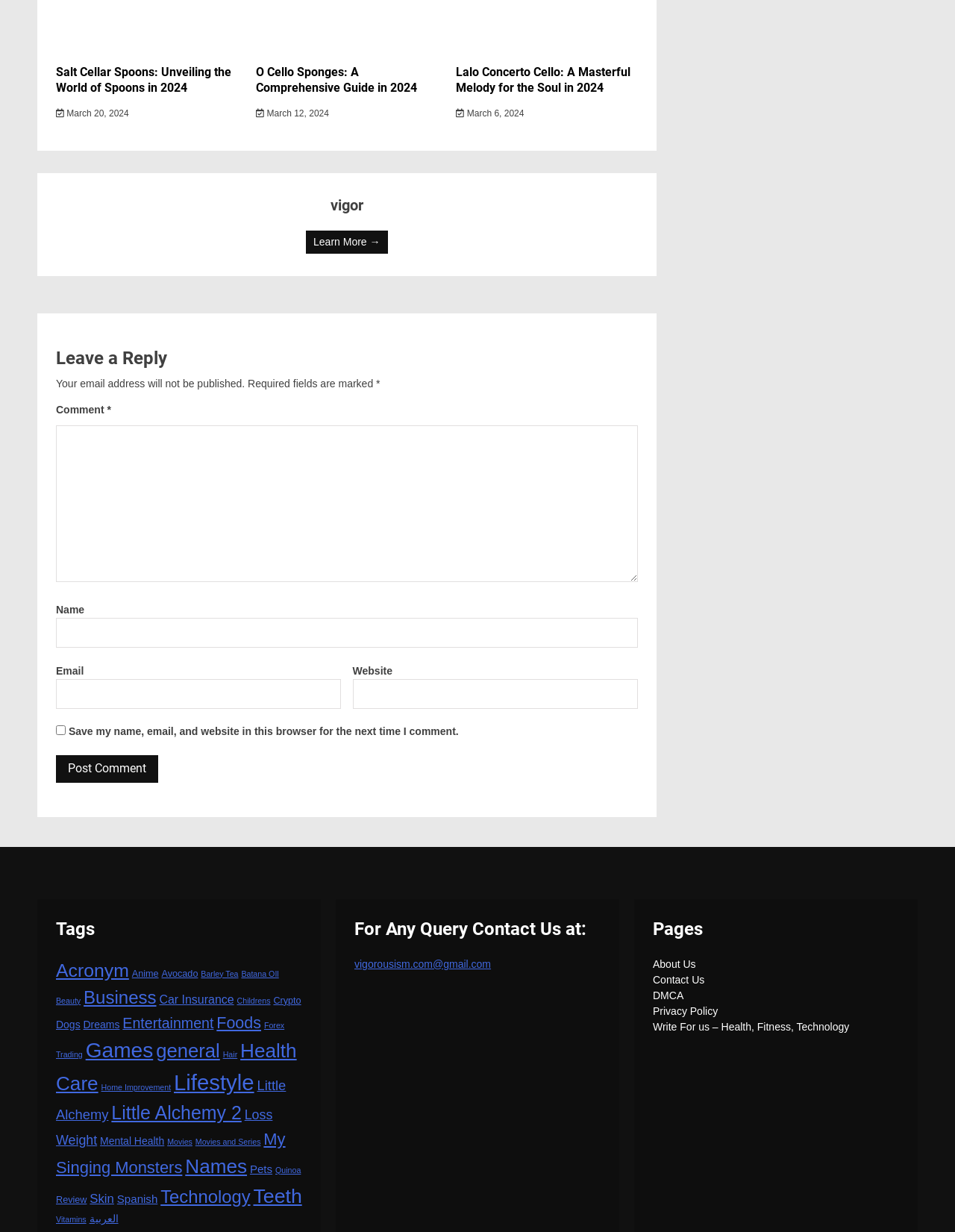For the given element description Acronym, determine the bounding box coordinates of the UI element. The coordinates should follow the format (top-left x, top-left y, bottom-right x, bottom-right y) and be within the range of 0 to 1.

[0.059, 0.779, 0.135, 0.796]